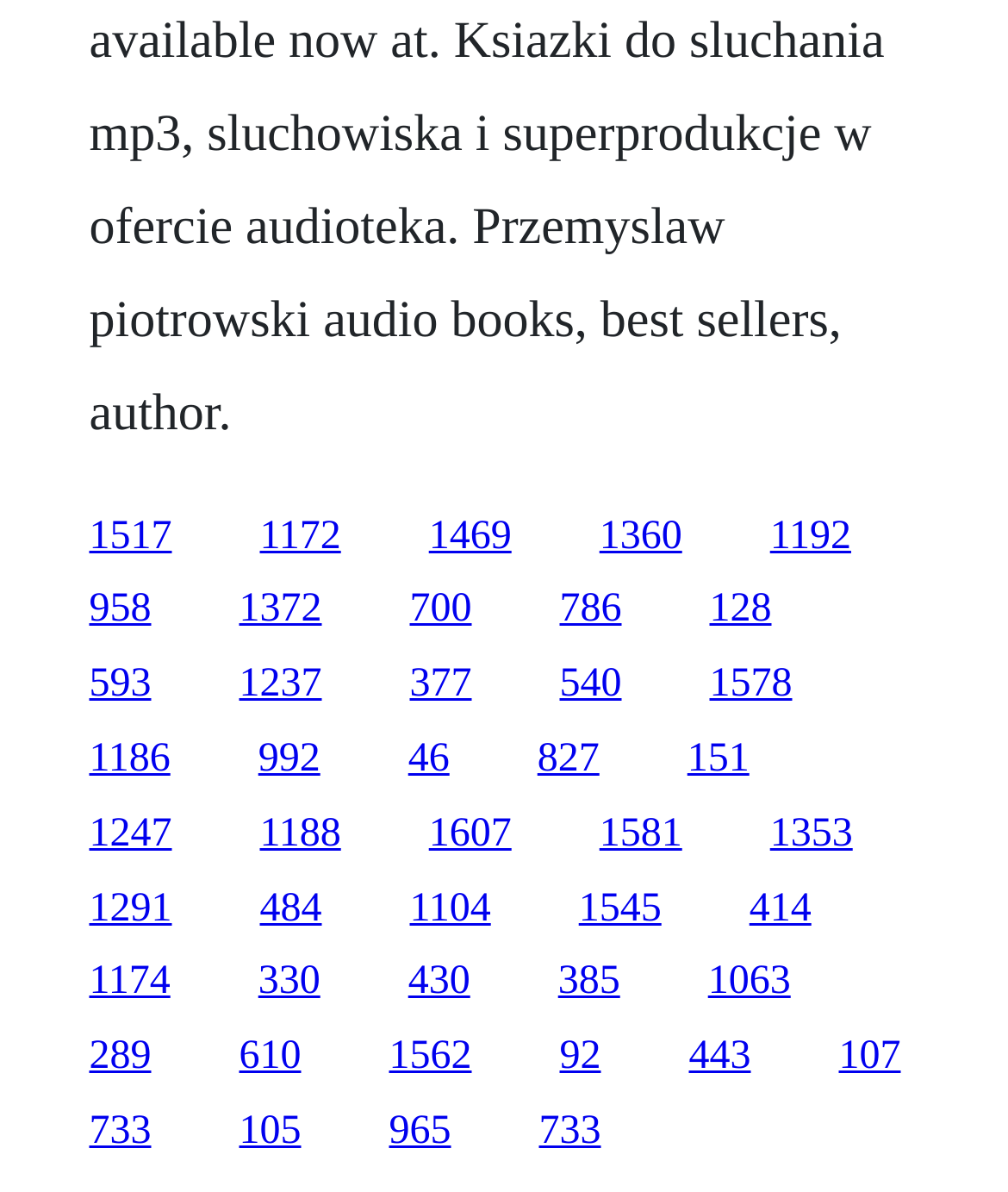Find and indicate the bounding box coordinates of the region you should select to follow the given instruction: "go to the ninth link".

[0.764, 0.431, 0.844, 0.468]